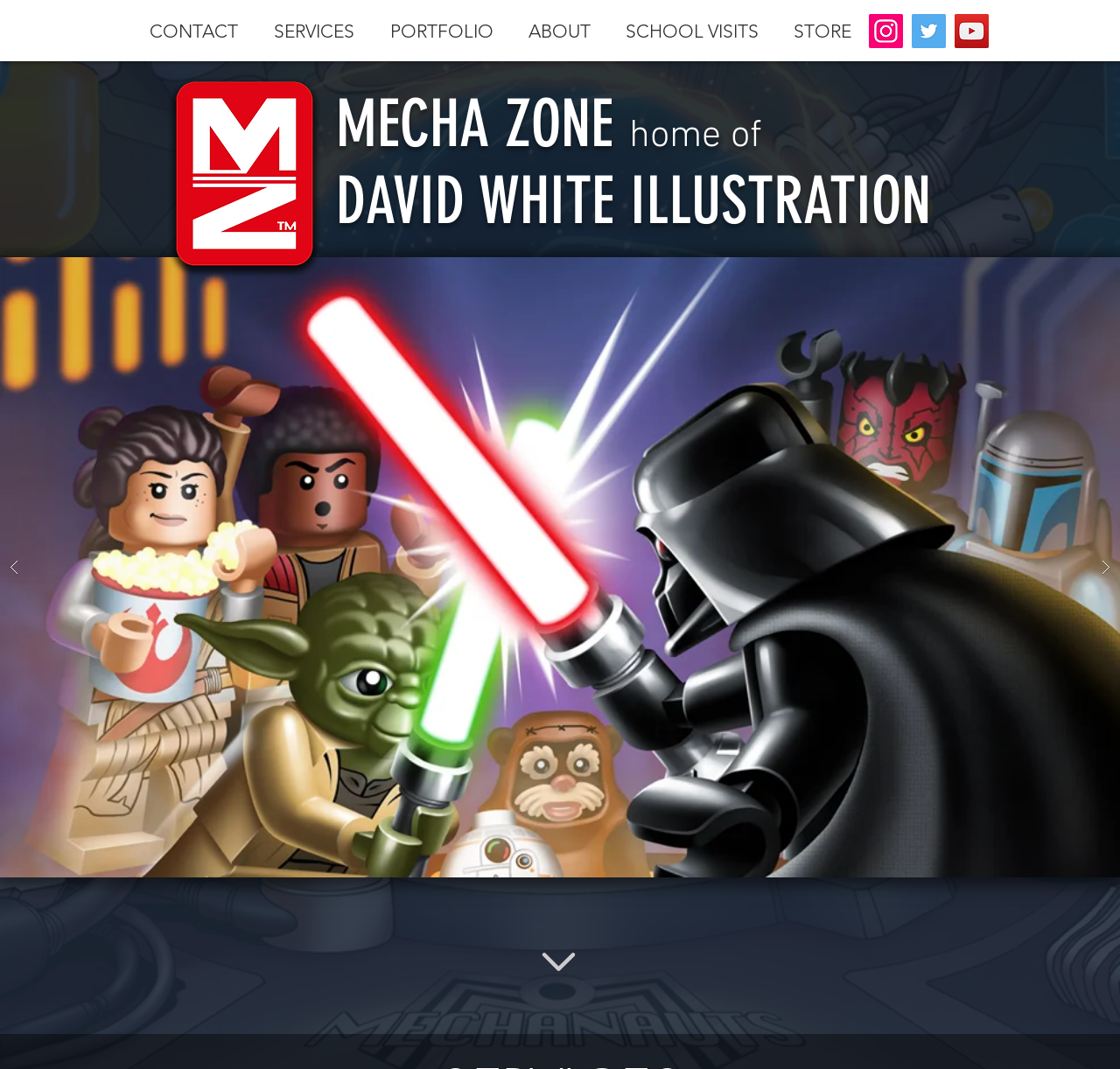Locate the bounding box of the UI element described in the following text: "aria-label="YouTube Social Icon"".

[0.852, 0.013, 0.883, 0.045]